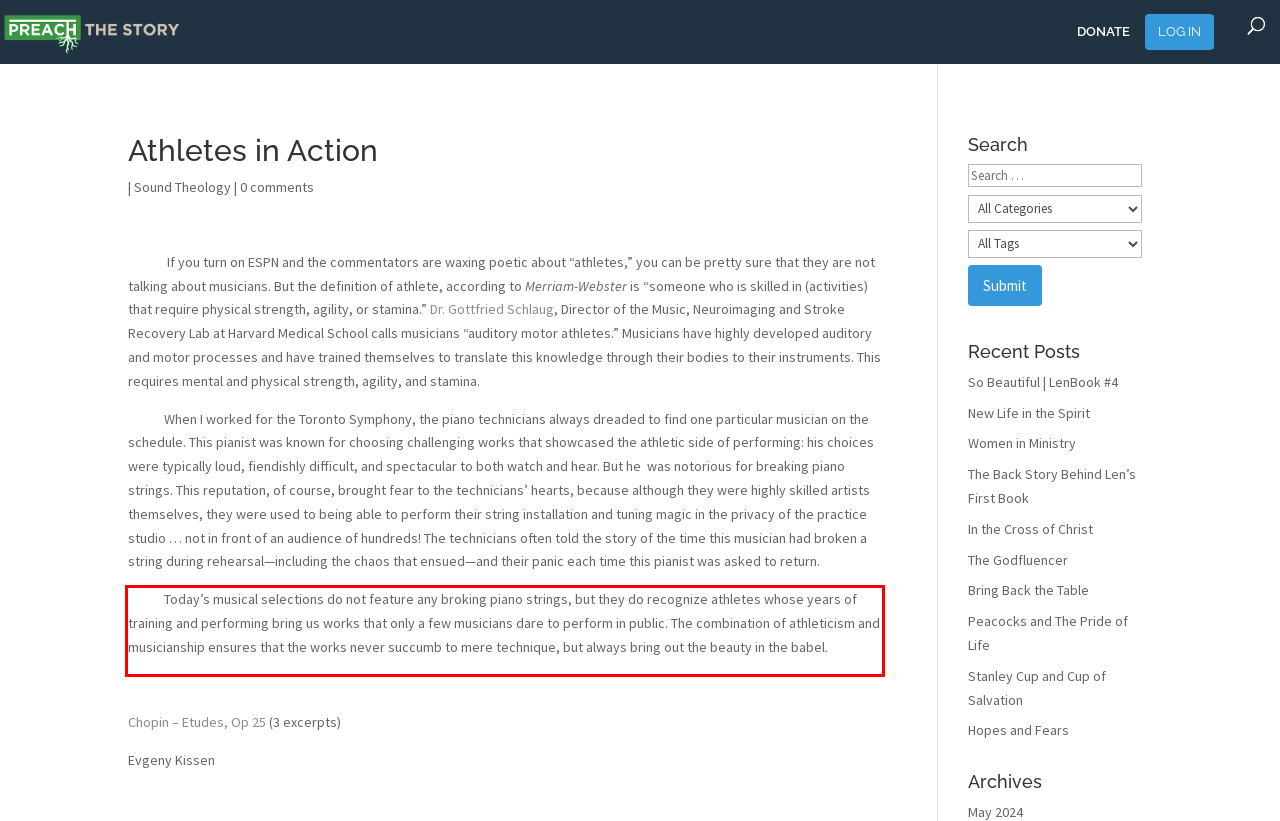Within the screenshot of the webpage, there is a red rectangle. Please recognize and generate the text content inside this red bounding box.

Today’s musical selections do not feature any broking piano strings, but they do recognize athletes whose years of training and performing bring us works that only a few musicians dare to perform in public. The combination of athleticism and musicianship ensures that the works never succumb to mere technique, but always bring out the beauty in the babel.